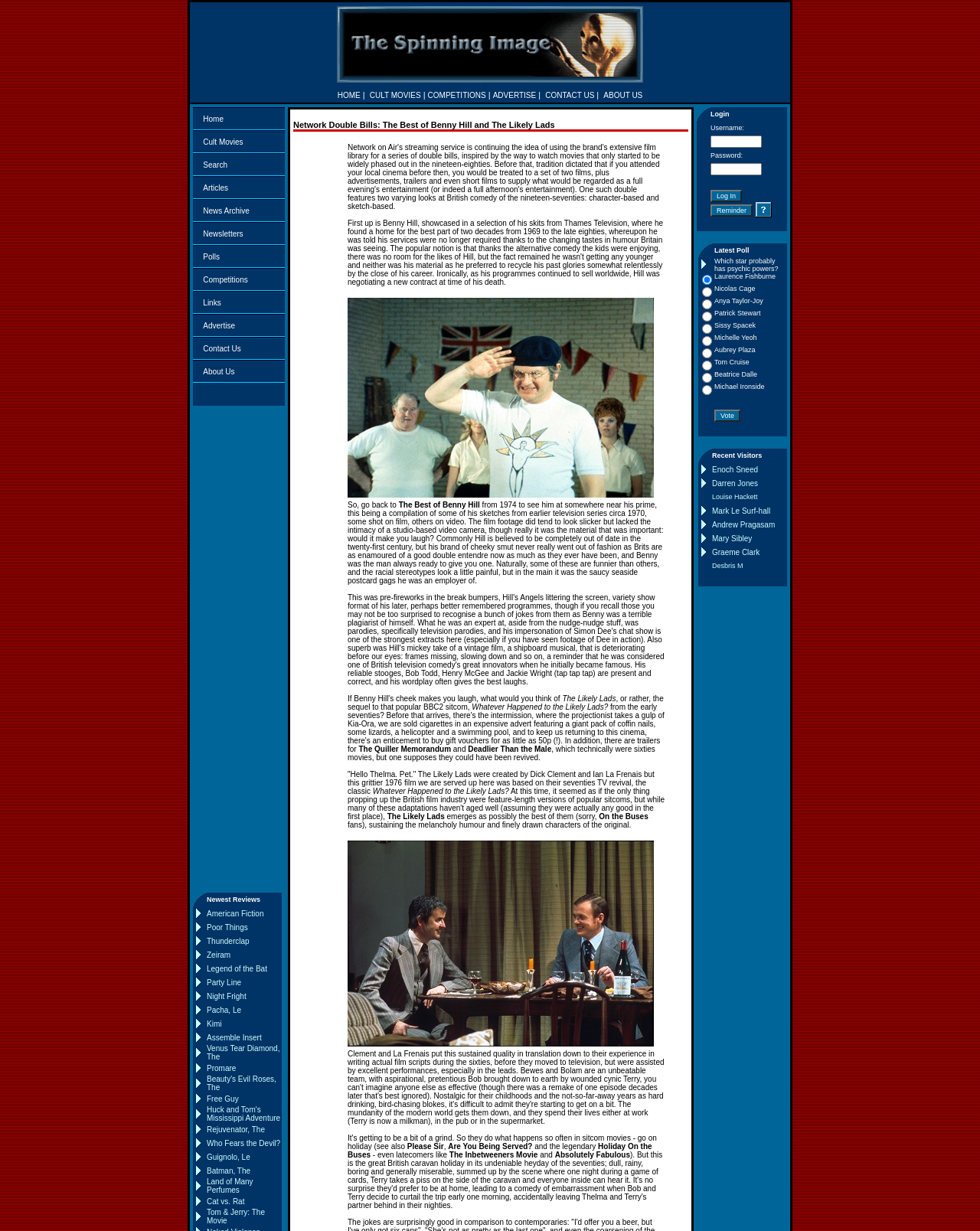What is the last link in the section below the top navigation menu?
Please craft a detailed and exhaustive response to the question.

I looked at the section below the top navigation menu and found that the last link is 'About Us'. This link is located at the bottom of the grid of items.